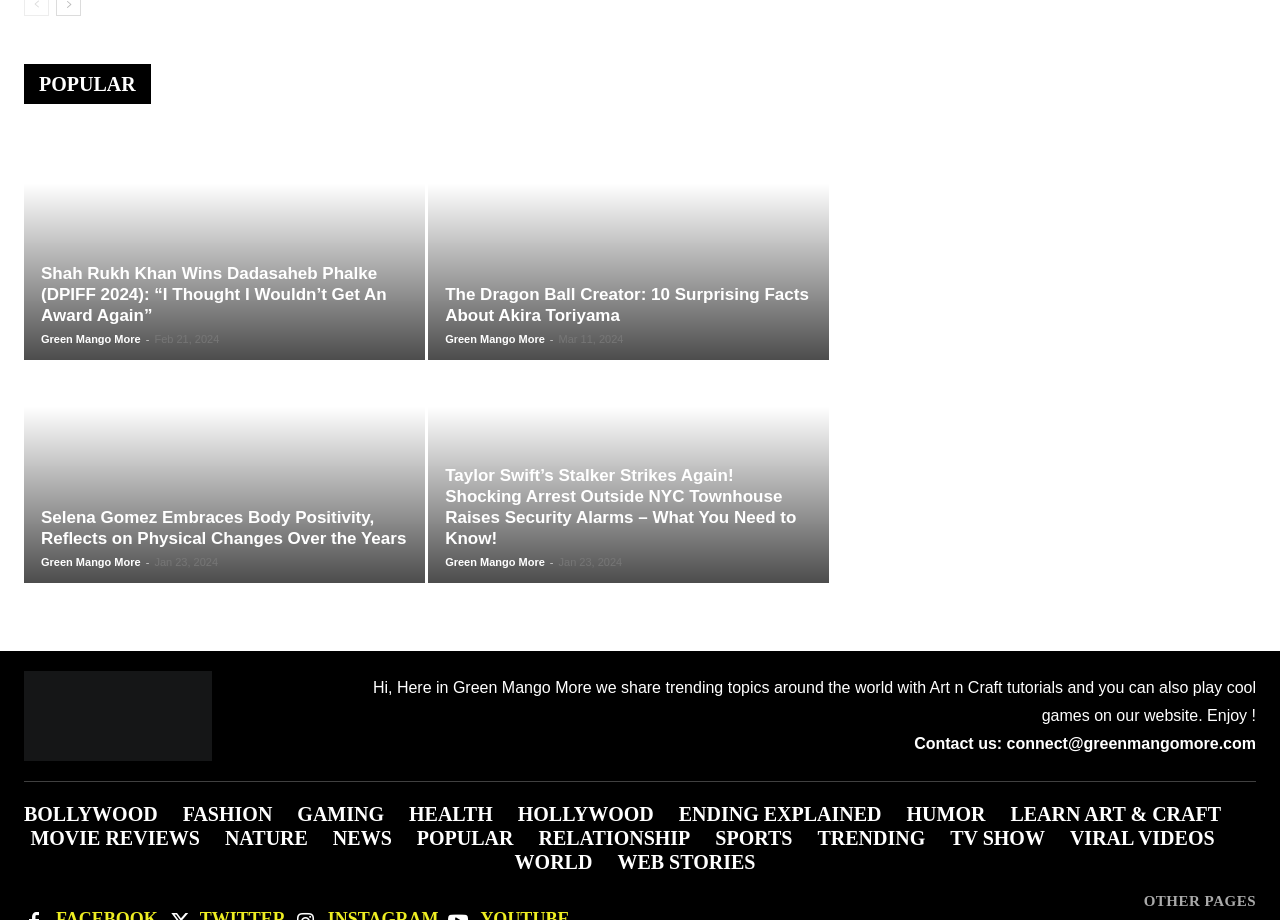From the webpage screenshot, predict the bounding box of the UI element that matches this description: "Humor".

[0.708, 0.872, 0.77, 0.898]